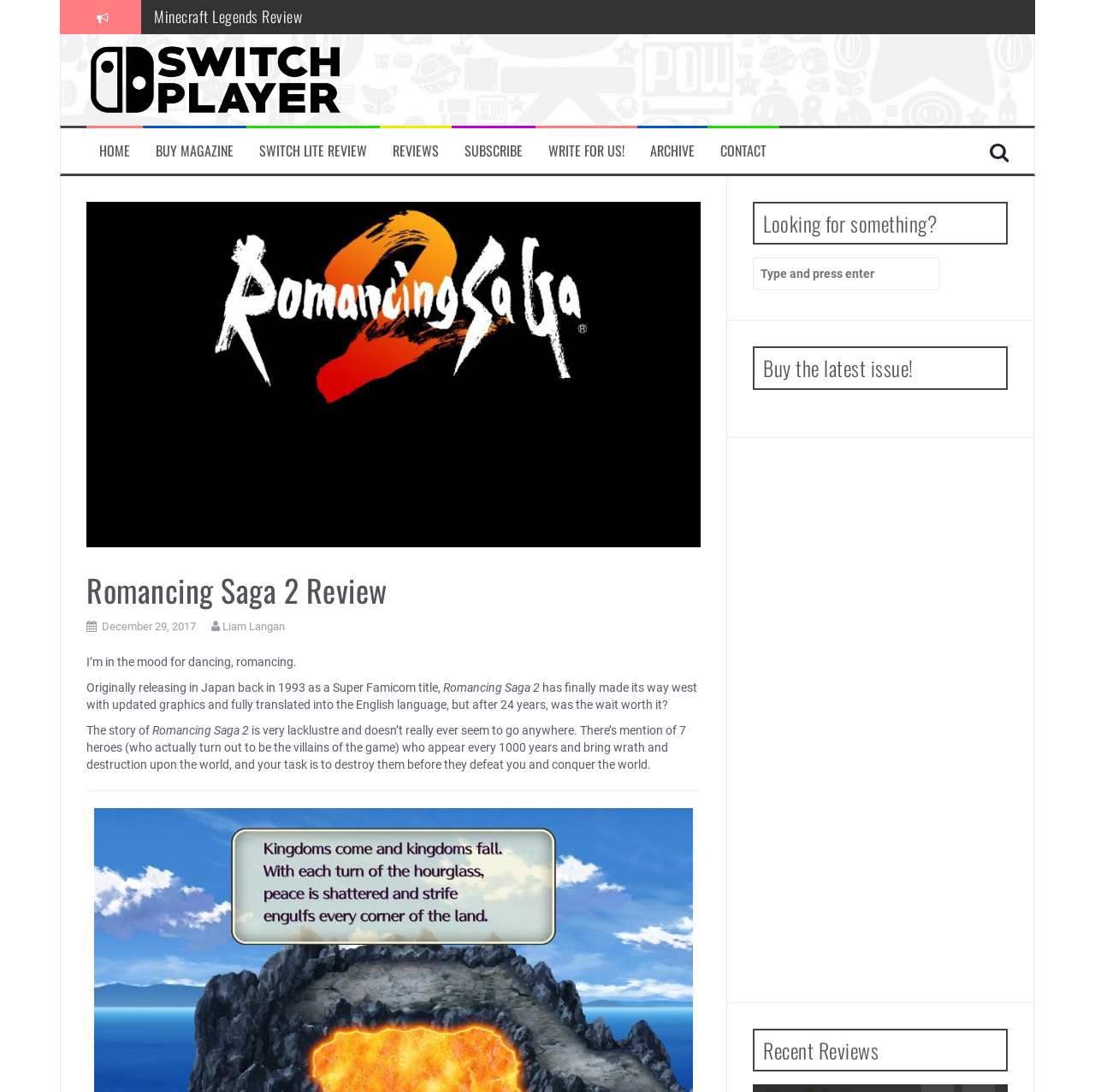Determine the bounding box coordinates of the clickable element to complete this instruction: "Click on Minecraft Legends Review". Provide the coordinates in the format of four float numbers between 0 and 1, [left, top, right, bottom].

[0.141, 0.005, 0.276, 0.025]